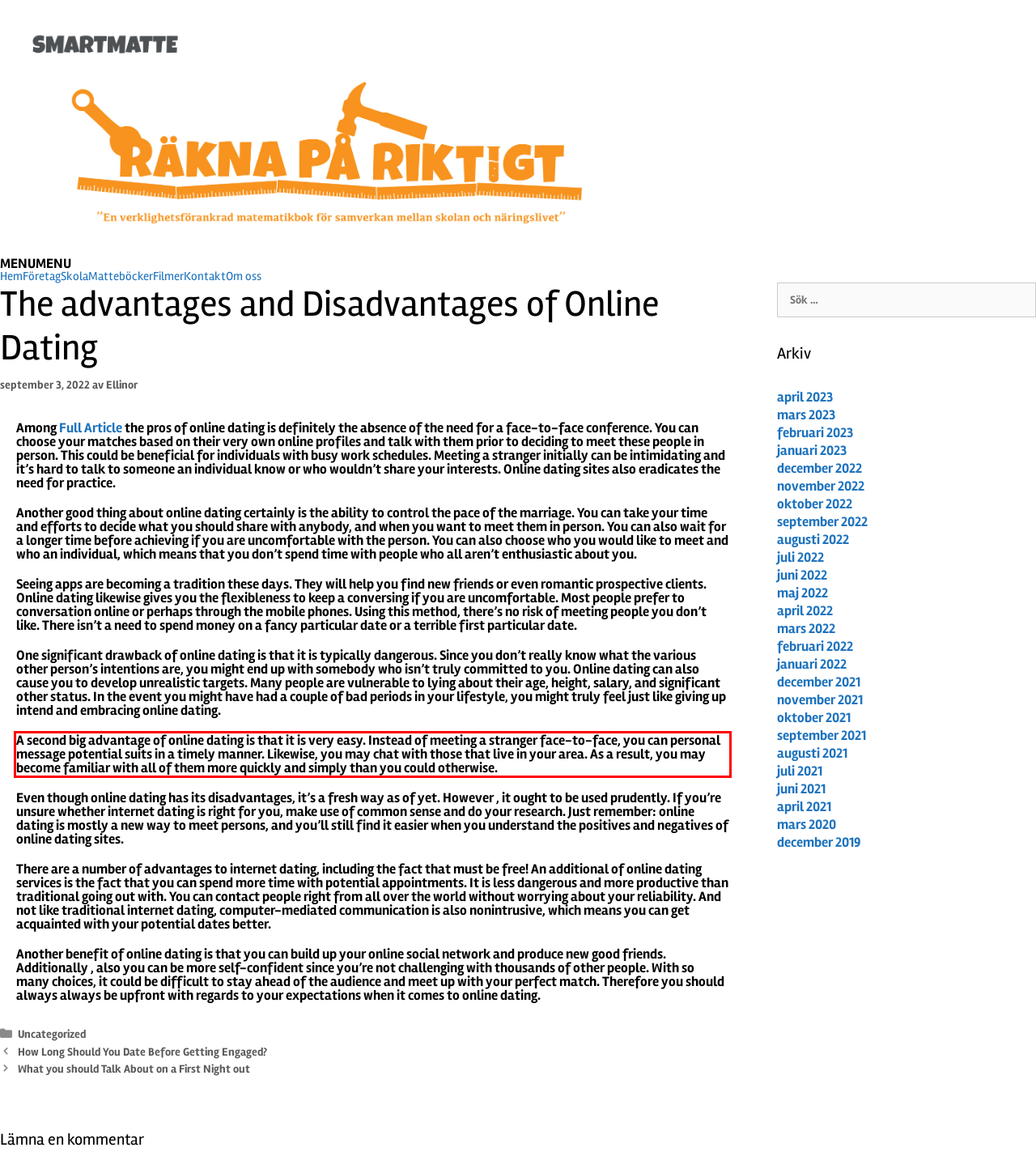Review the webpage screenshot provided, and perform OCR to extract the text from the red bounding box.

A second big advantage of online dating is that it is very easy. Instead of meeting a stranger face-to-face, you can personal message potential suits in a timely manner. Likewise, you may chat with those that live in your area. As a result, you may become familiar with all of them more quickly and simply than you could otherwise.